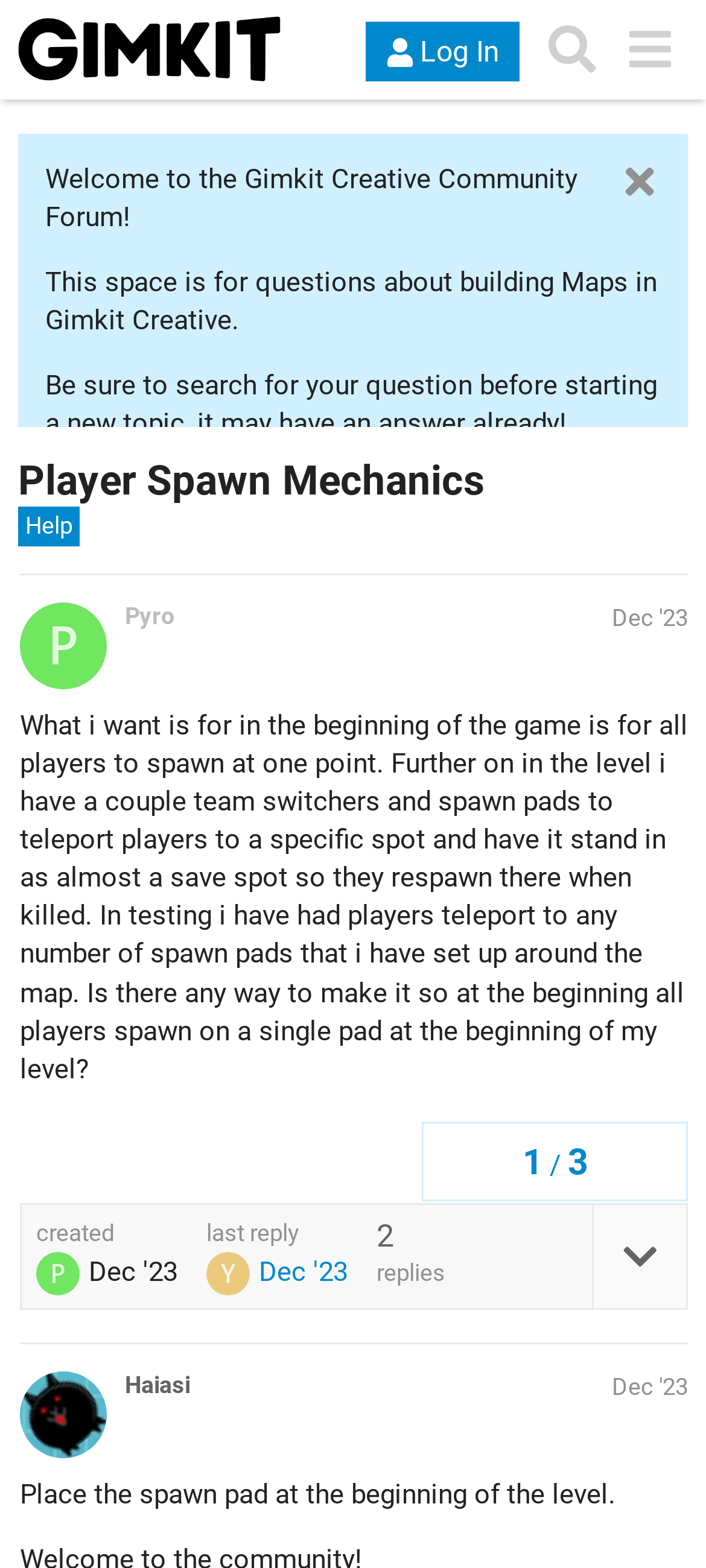What is the date of the first post?
Look at the image and respond with a one-word or short-phrase answer.

Dec 14, 2023